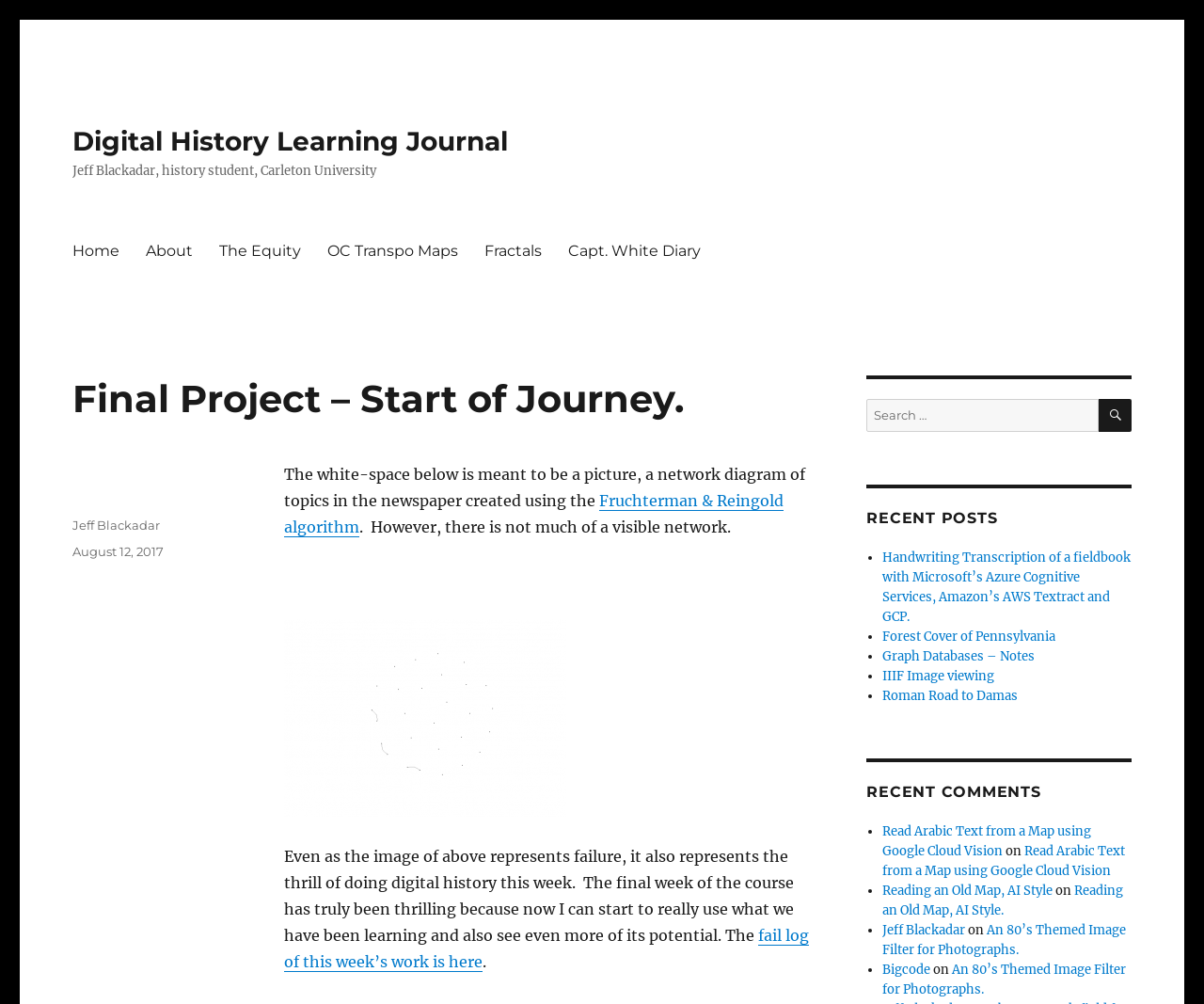Provide a comprehensive description of the webpage.

The webpage is a digital history learning journal, titled "Final Project – Start of Journey." At the top, there is a link to the journal's homepage, followed by a brief description of the author, Jeff Blackadar, a history student at Carleton University. Below this, there is a primary navigation menu with links to various sections, including Home, About, The Equity, OC Transpo Maps, Fractals, and Capt. White Diary.

The main content of the page is divided into two sections. On the left, there is a header with the title "Final Project – Start of Journey." Below this, there is a block of text discussing the creation of a network diagram of topics in a newspaper using the Fruchterman & Reingold algorithm. The text also mentions the thrill of doing digital history and provides a link to a fail log of the week's work.

On the right side of the page, there is a search bar with a button labeled "SEARCH." Below this, there is a section titled "RECENT POSTS" with a list of five links to recent articles, including "Handwriting Transcription of a fieldbook with Microsoft’s Azure Cognitive Services, Amazon’s AWS Textract and GCP," "Forest Cover of Pennsylvania," and others.

Further down, there is a section titled "RECENT COMMENTS" with a list of five links to recent comments, including "Read Arabic Text from a Map using Google Cloud Vision," "Reading an Old Map, AI Style," and others. Each comment is preceded by a bullet point and includes the title of the post and the date it was posted.

At the bottom of the page, there is a footer section with links to the author's profile and the date the post was published.